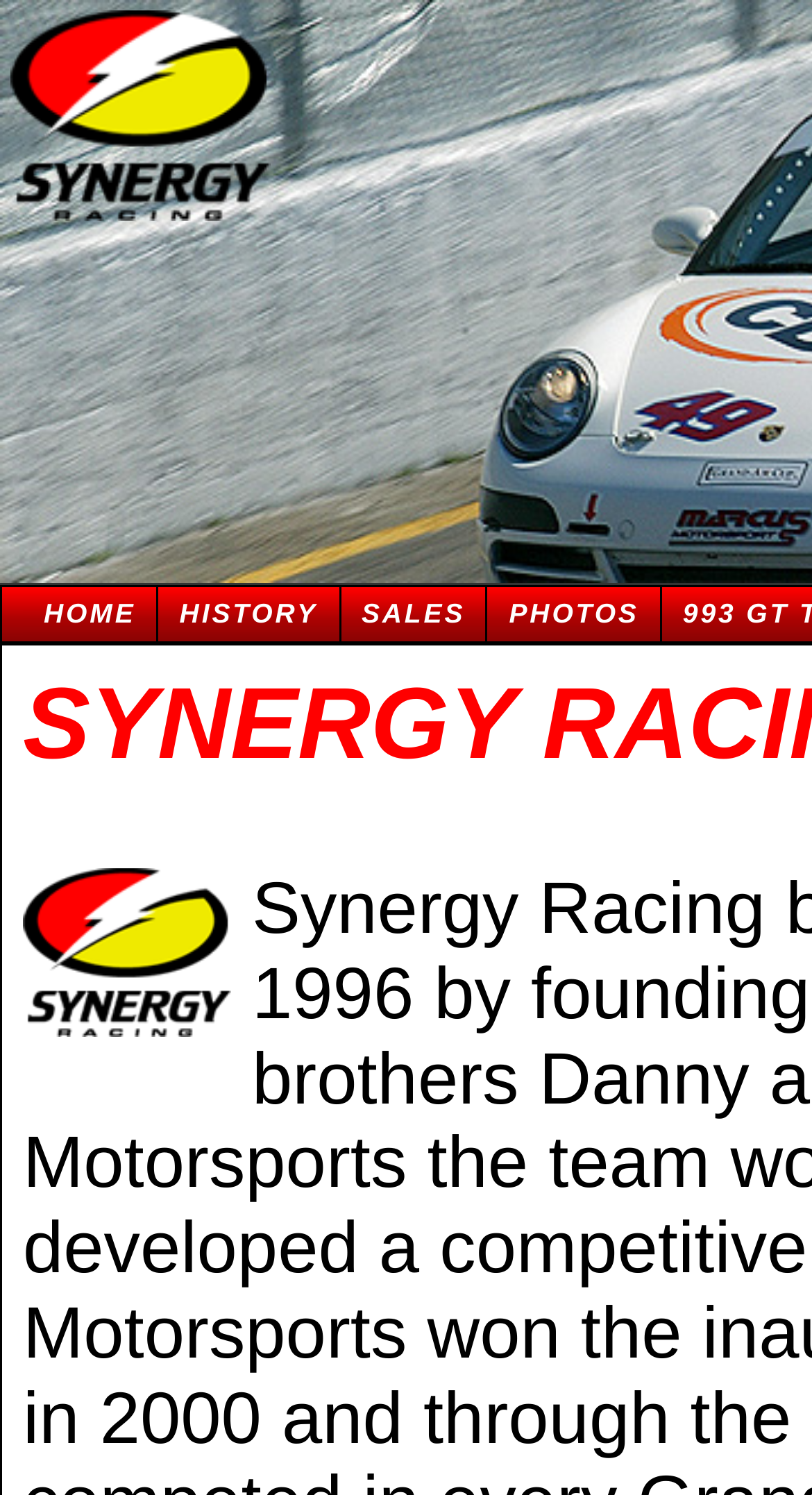How many navigation links are there?
Answer the question with as much detail as possible.

By examining the LayoutTableCell elements, we can see that there are four links: 'HOME', 'HISTORY', 'SALES', and 'PHOTOS', which are likely navigation links to different sections of the website.